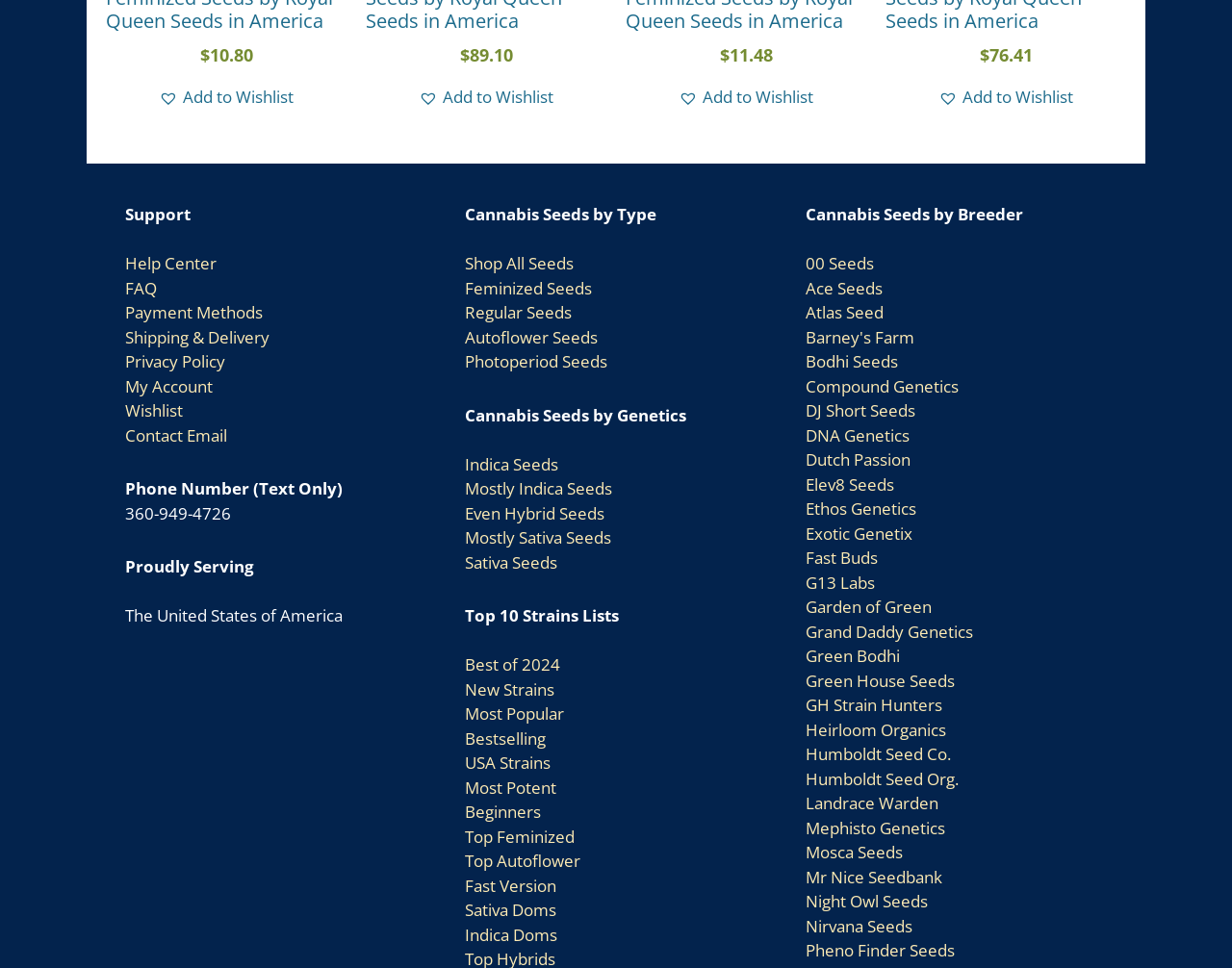Use a single word or phrase to answer this question: 
What is the purpose of the buttons with 'Add to Wishlist' text?

Adding products to wishlist